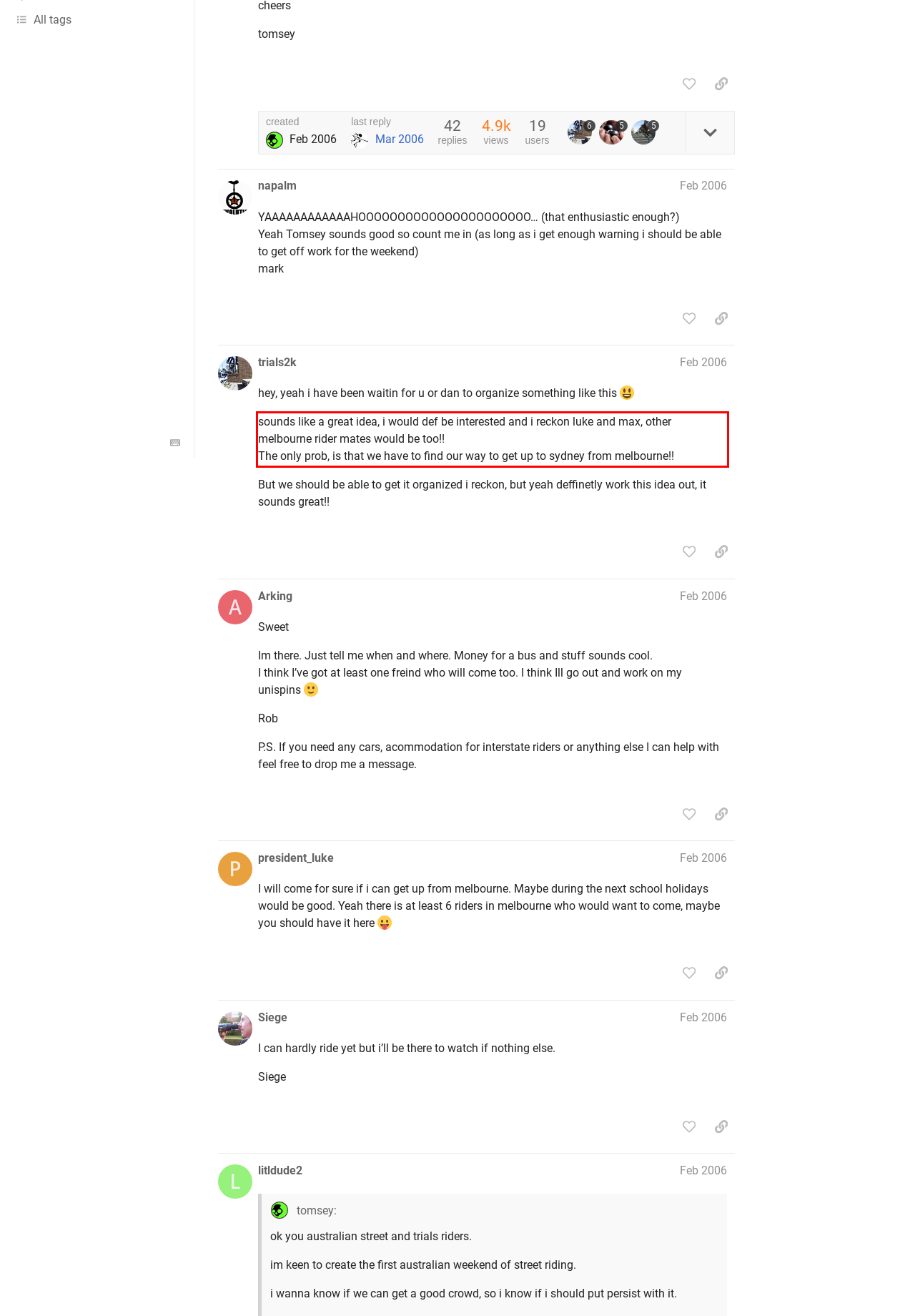Within the screenshot of a webpage, identify the red bounding box and perform OCR to capture the text content it contains.

sounds like a great idea, i would def be interested and i reckon luke and max, other melbourne rider mates would be too!! The only prob, is that we have to find our way to get up to sydney from melbourne!!